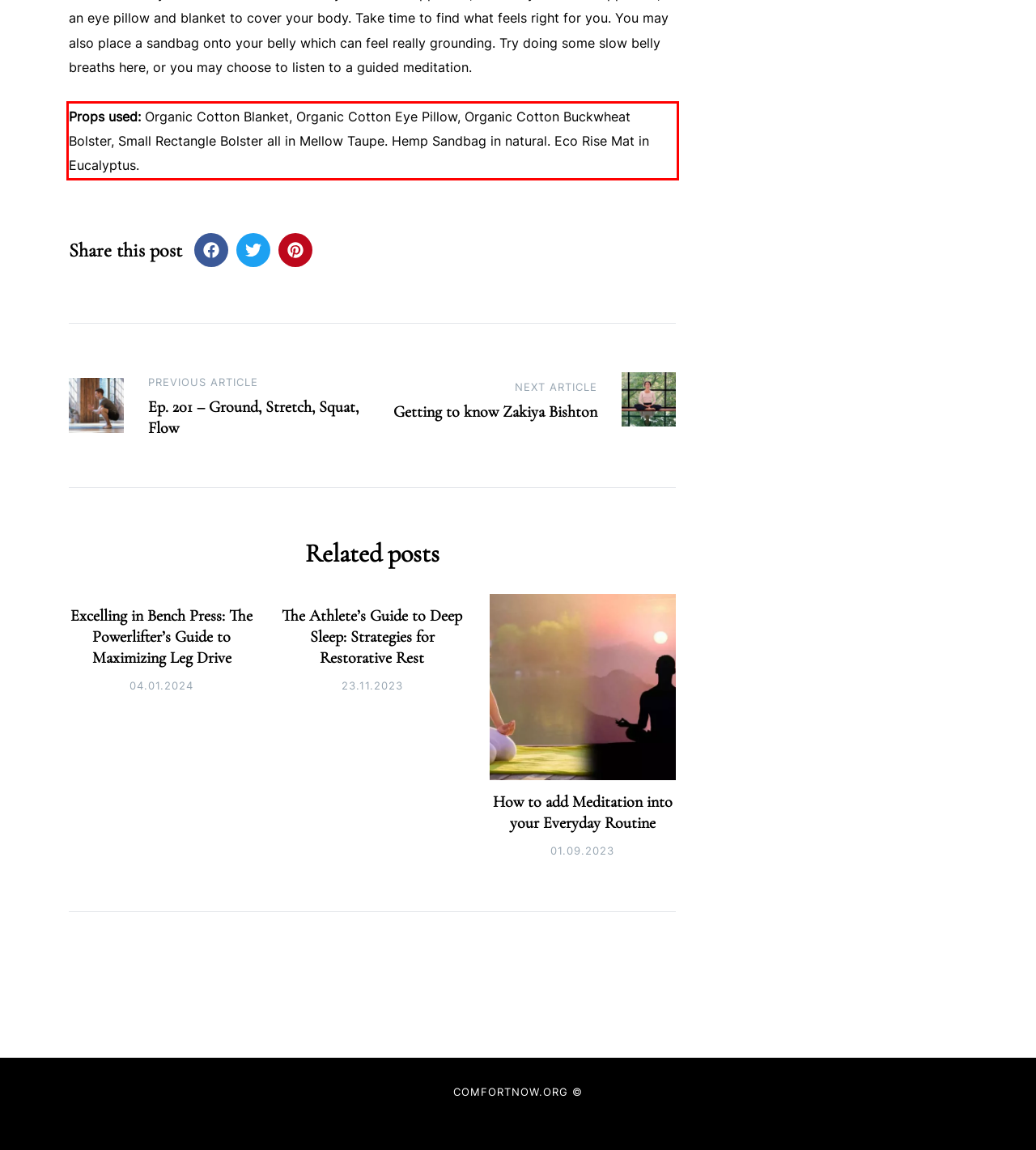Given a screenshot of a webpage containing a red bounding box, perform OCR on the text within this red bounding box and provide the text content.

Props used: Organic Cotton Blanket, Organic Cotton Eye Pillow, Organic Cotton Buckwheat Bolster, Small Rectangle Bolster all in Mellow Taupe. Hemp Sandbag in natural. Eco Rise Mat in Eucalyptus.